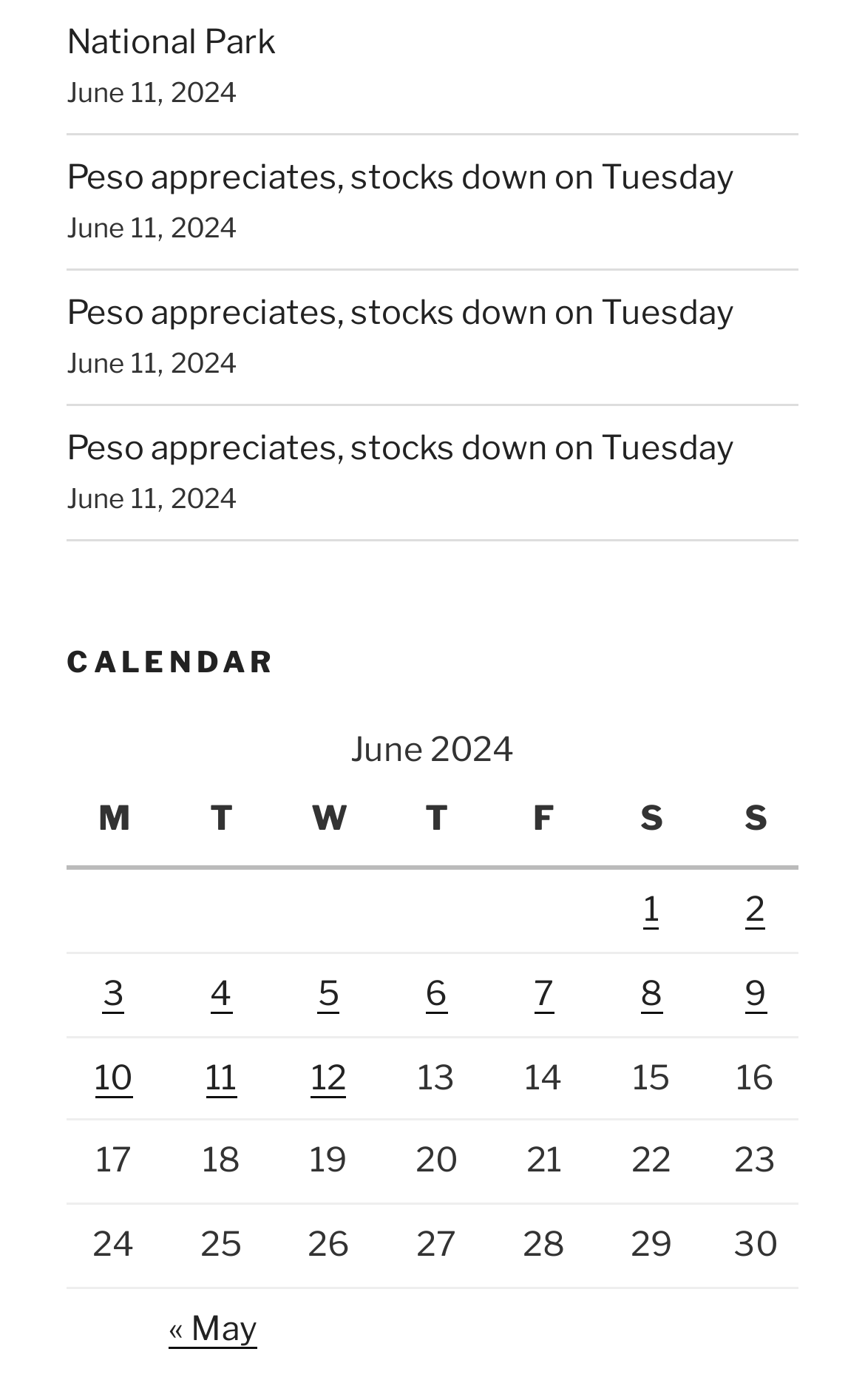What type of content is published on each day?
Carefully examine the image and provide a detailed answer to the question.

The type of content published on each day can be determined by looking at the grid cells in the calendar table. Each grid cell contains a link with text that starts with 'Posts published on', which indicates that the type of content published on each day is posts.